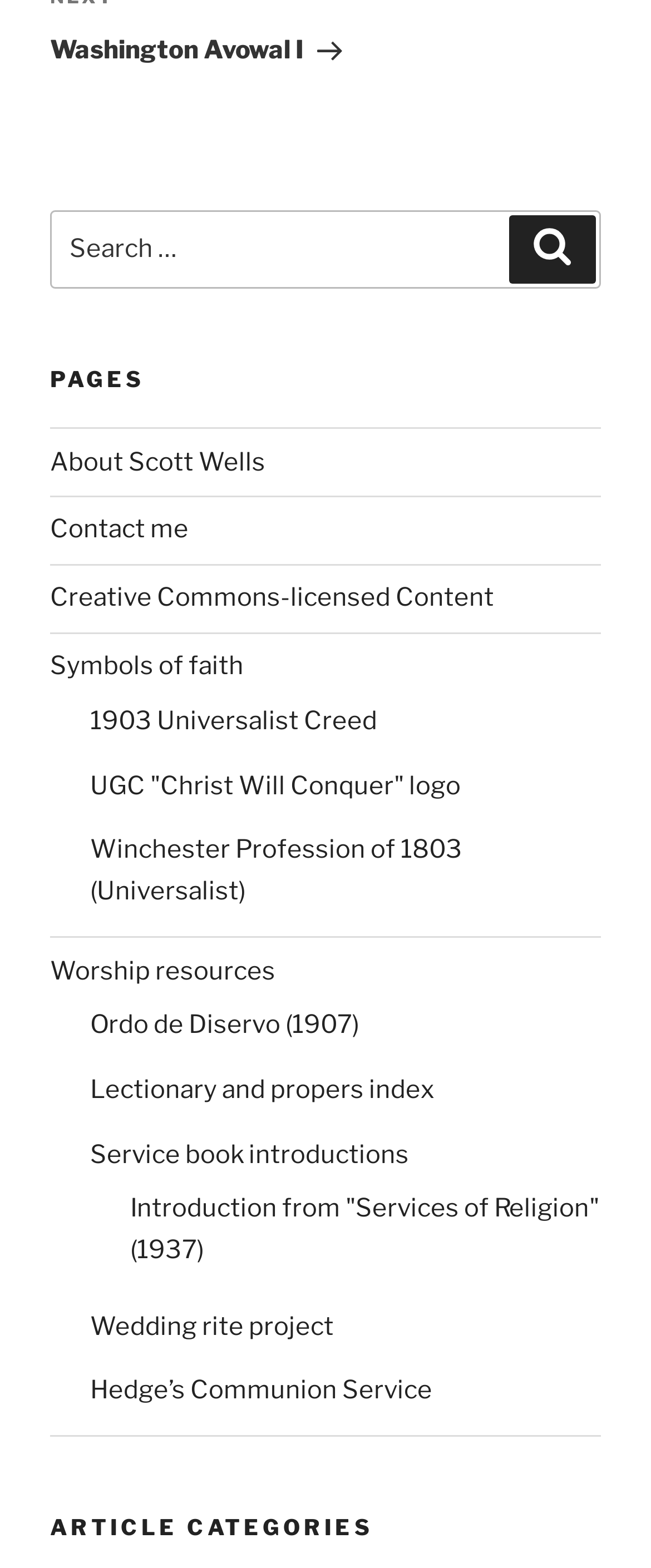Please determine the bounding box coordinates of the area that needs to be clicked to complete this task: 'Go to About Scott Wells page'. The coordinates must be four float numbers between 0 and 1, formatted as [left, top, right, bottom].

[0.077, 0.285, 0.408, 0.304]